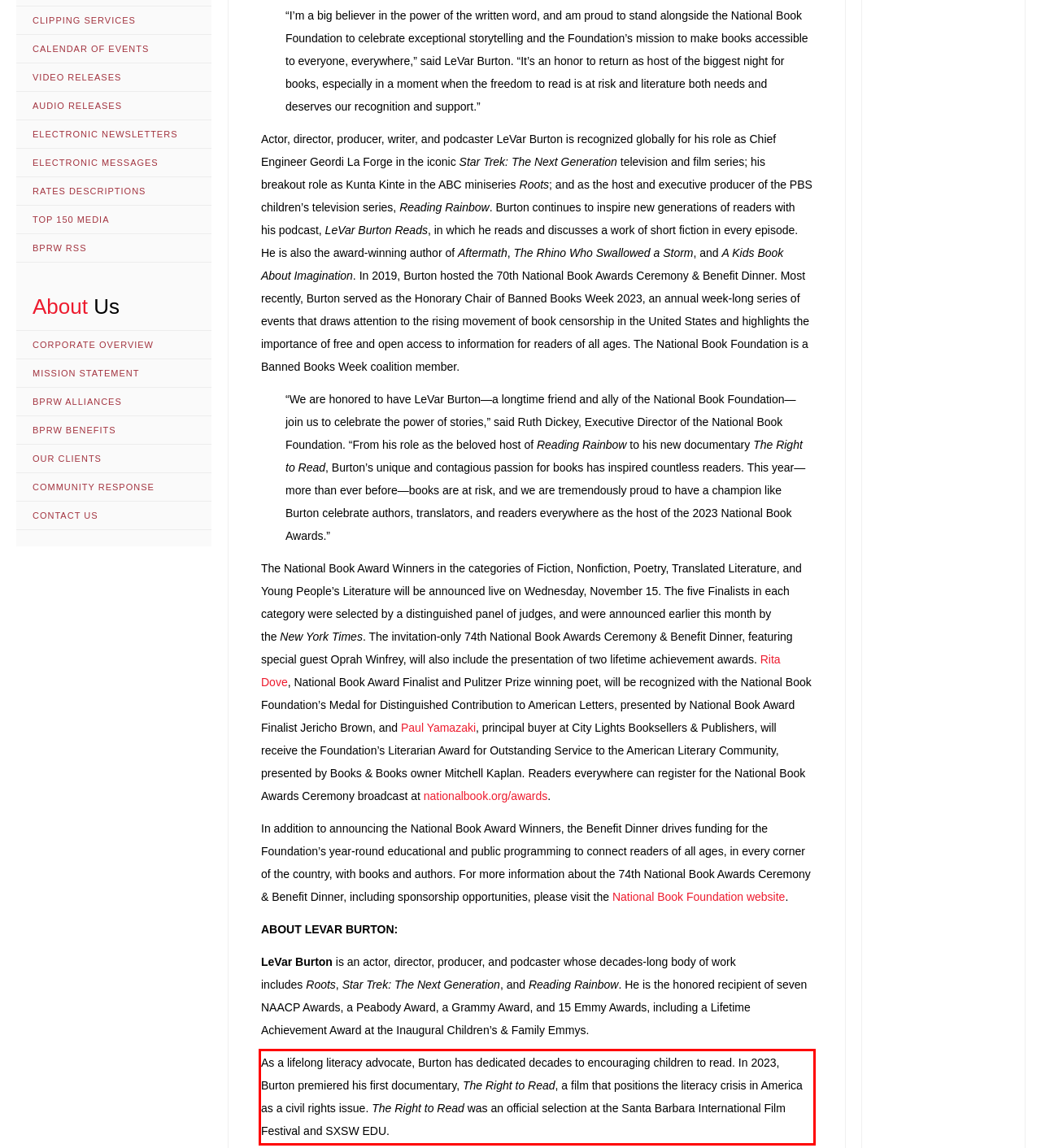You are presented with a screenshot containing a red rectangle. Extract the text found inside this red bounding box.

As a lifelong literacy advocate, Burton has dedicated decades to encouraging children to read. In 2023, Burton premiered his first documentary, The Right to Read, a film that positions the literacy crisis in America as a civil rights issue. The Right to Read was an official selection at the Santa Barbara International Film Festival and SXSW EDU.